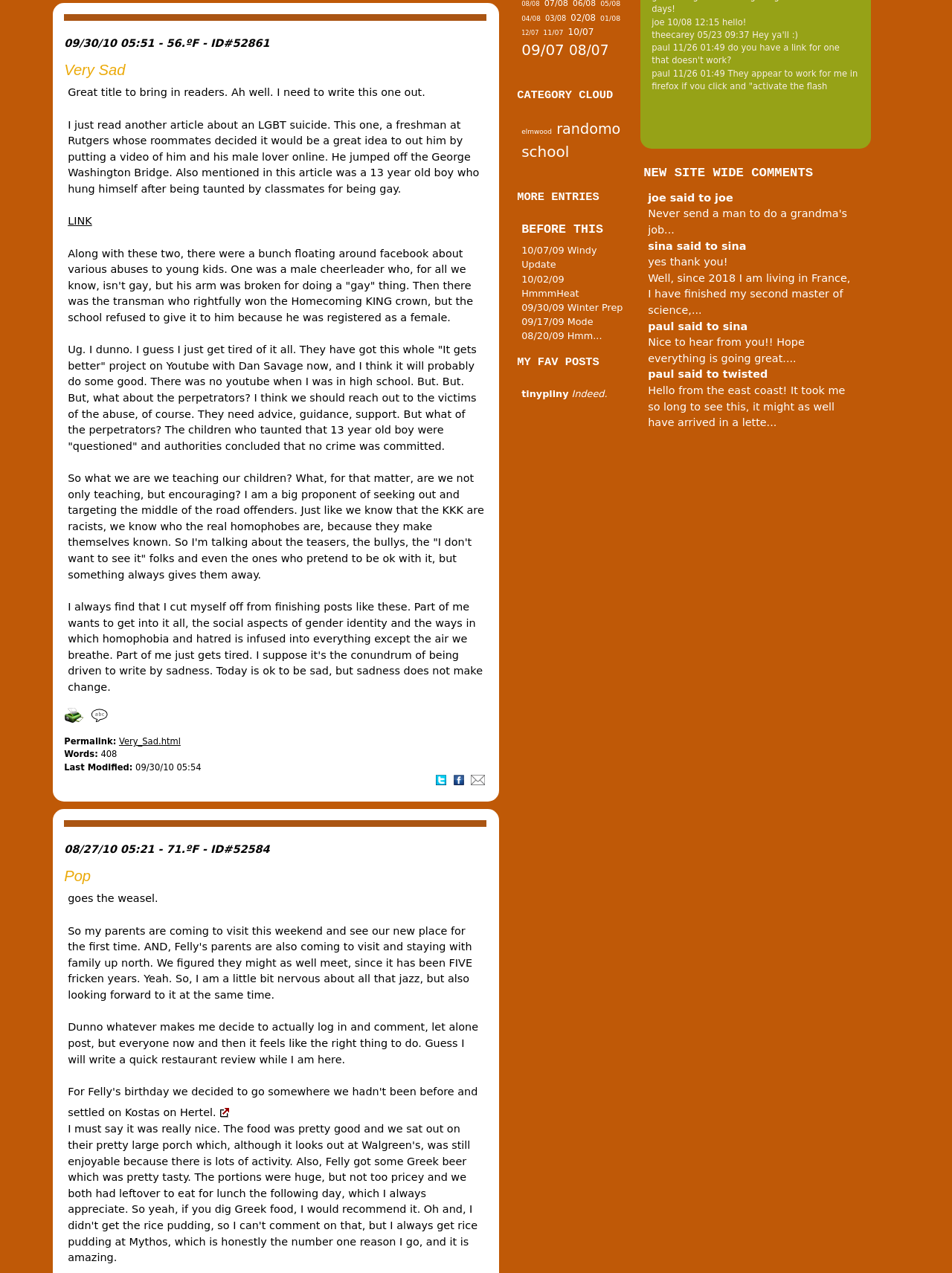Given the element description, predict the bounding box coordinates in the format (top-left x, top-left y, bottom-right x, bottom-right y), using floating point numbers between 0 and 1: 10/07

[0.596, 0.021, 0.624, 0.029]